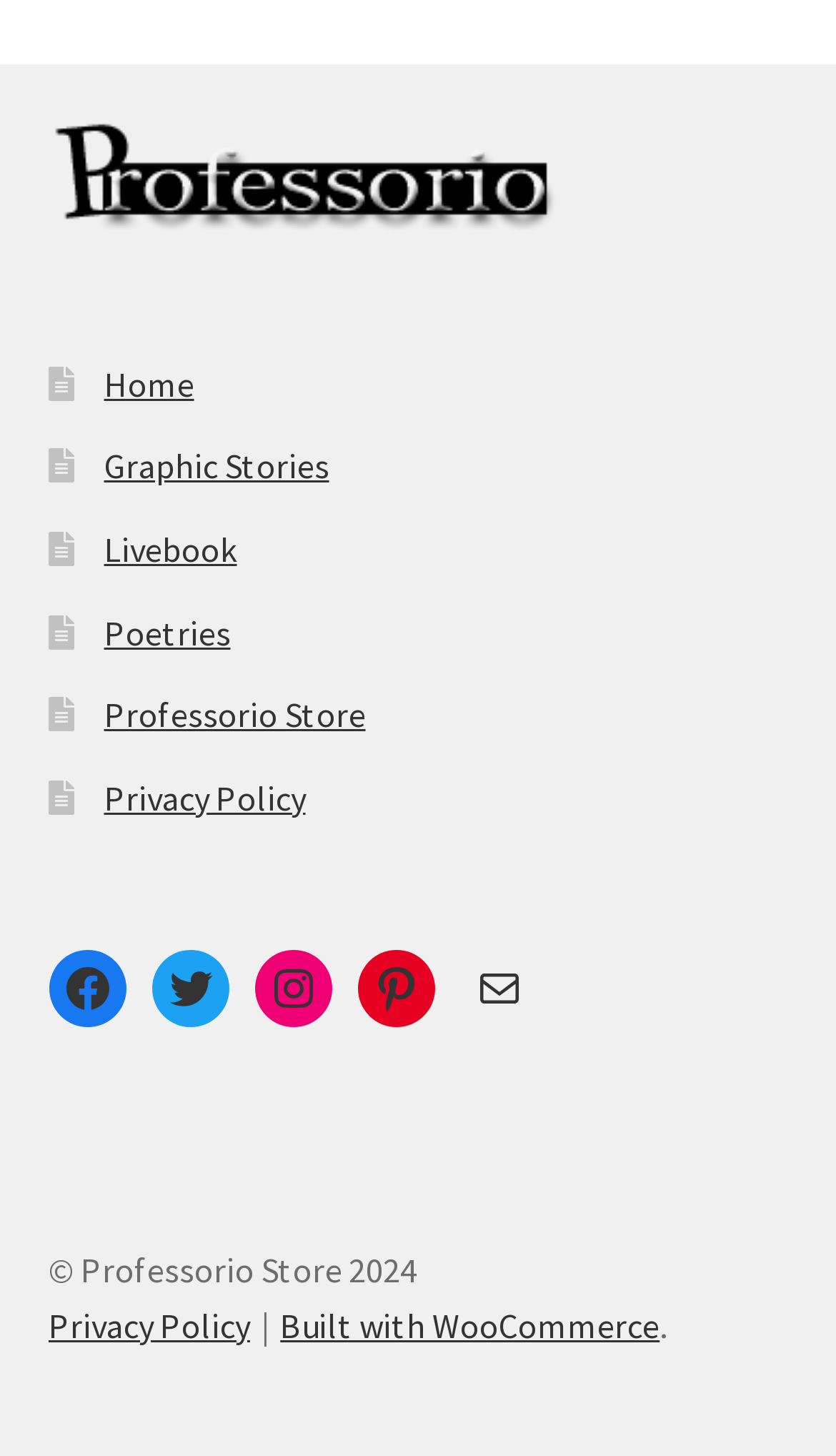Find the bounding box coordinates for the area you need to click to carry out the instruction: "go to home page". The coordinates should be four float numbers between 0 and 1, indicated as [left, top, right, bottom].

[0.124, 0.248, 0.232, 0.278]